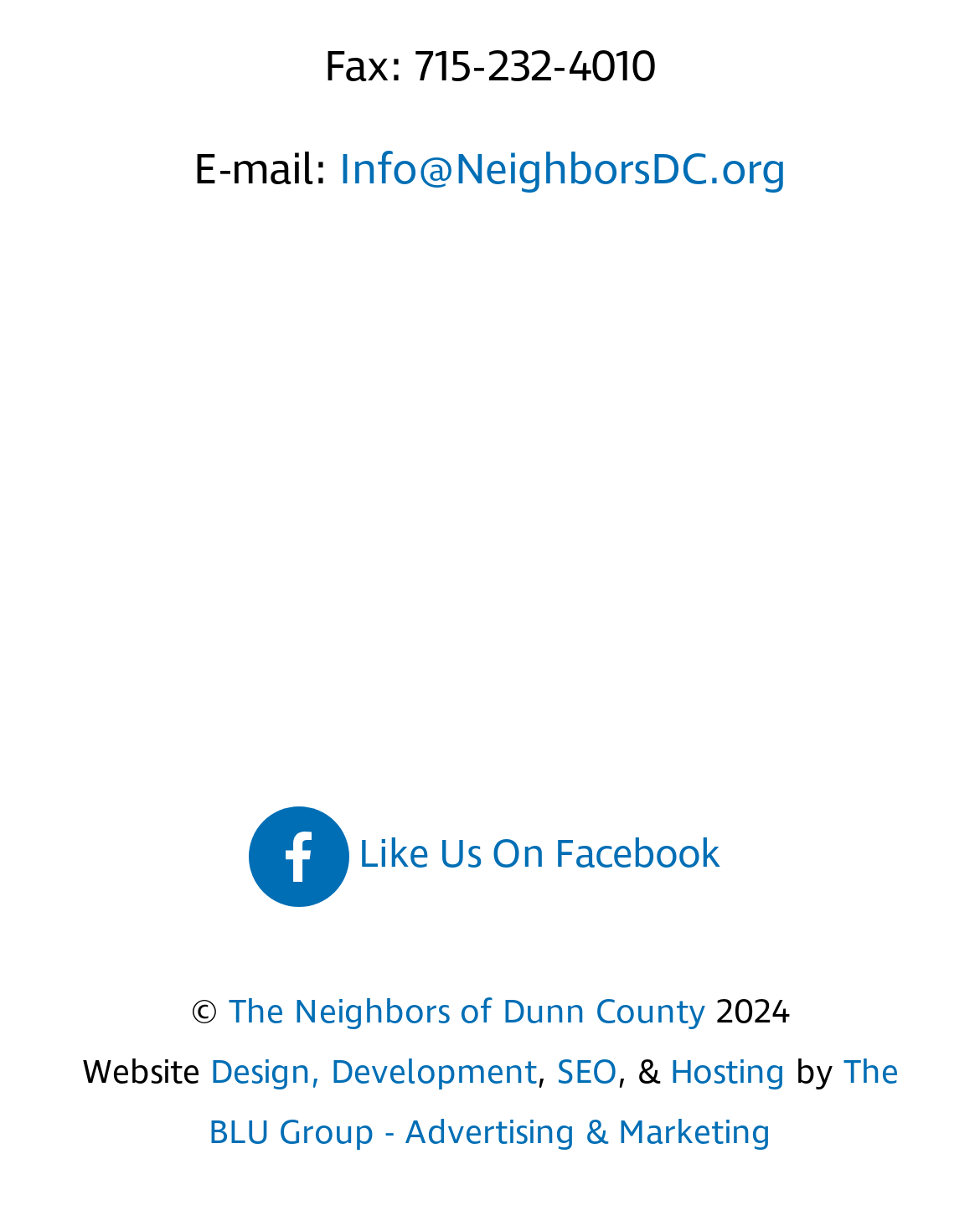Please find the bounding box for the UI component described as follows: "Design, Development".

[0.214, 0.853, 0.547, 0.89]